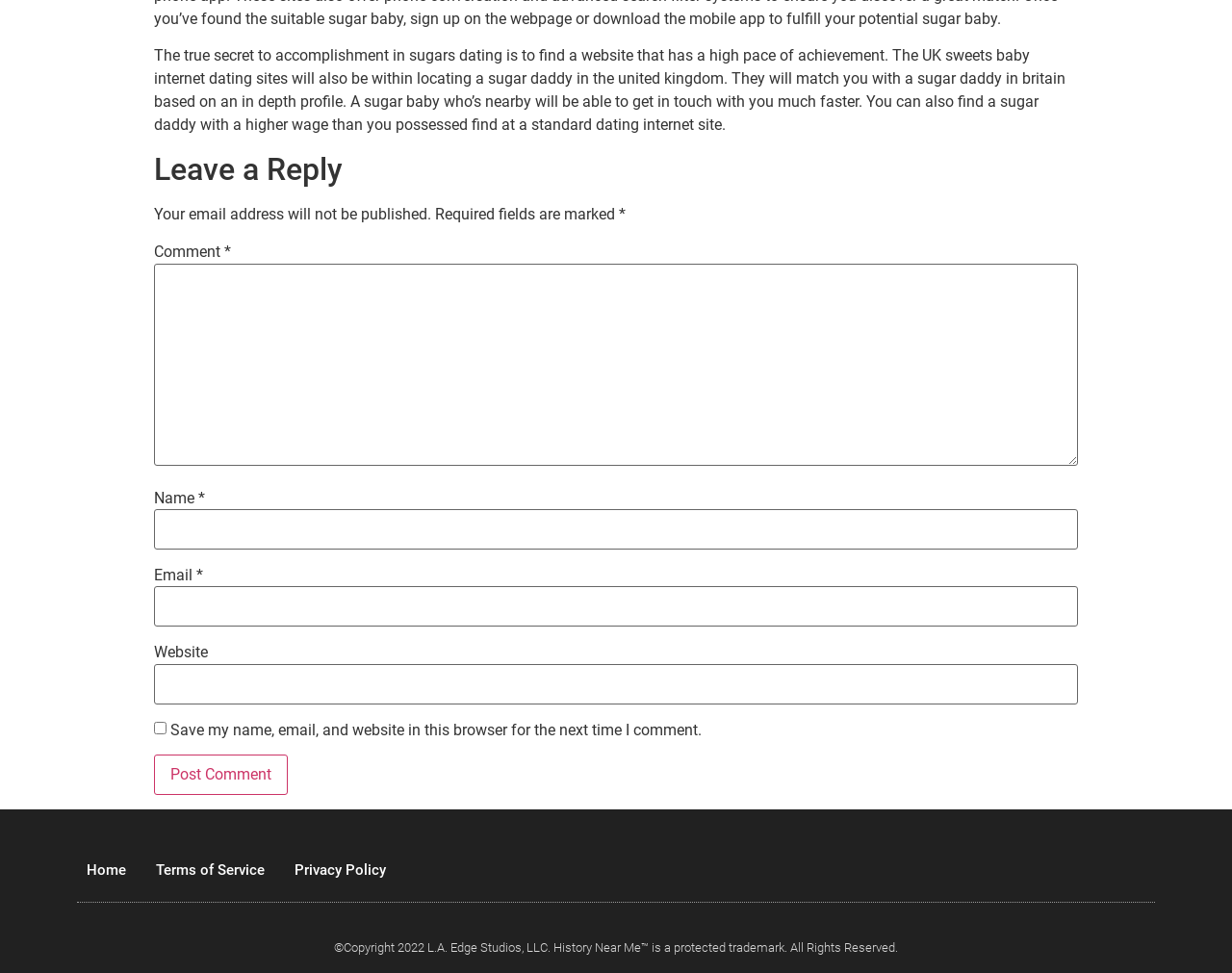Provide the bounding box coordinates in the format (top-left x, top-left y, bottom-right x, bottom-right y). All values are floating point numbers between 0 and 1. Determine the bounding box coordinate of the UI element described as: Privacy Policy

[0.239, 0.871, 0.313, 0.917]